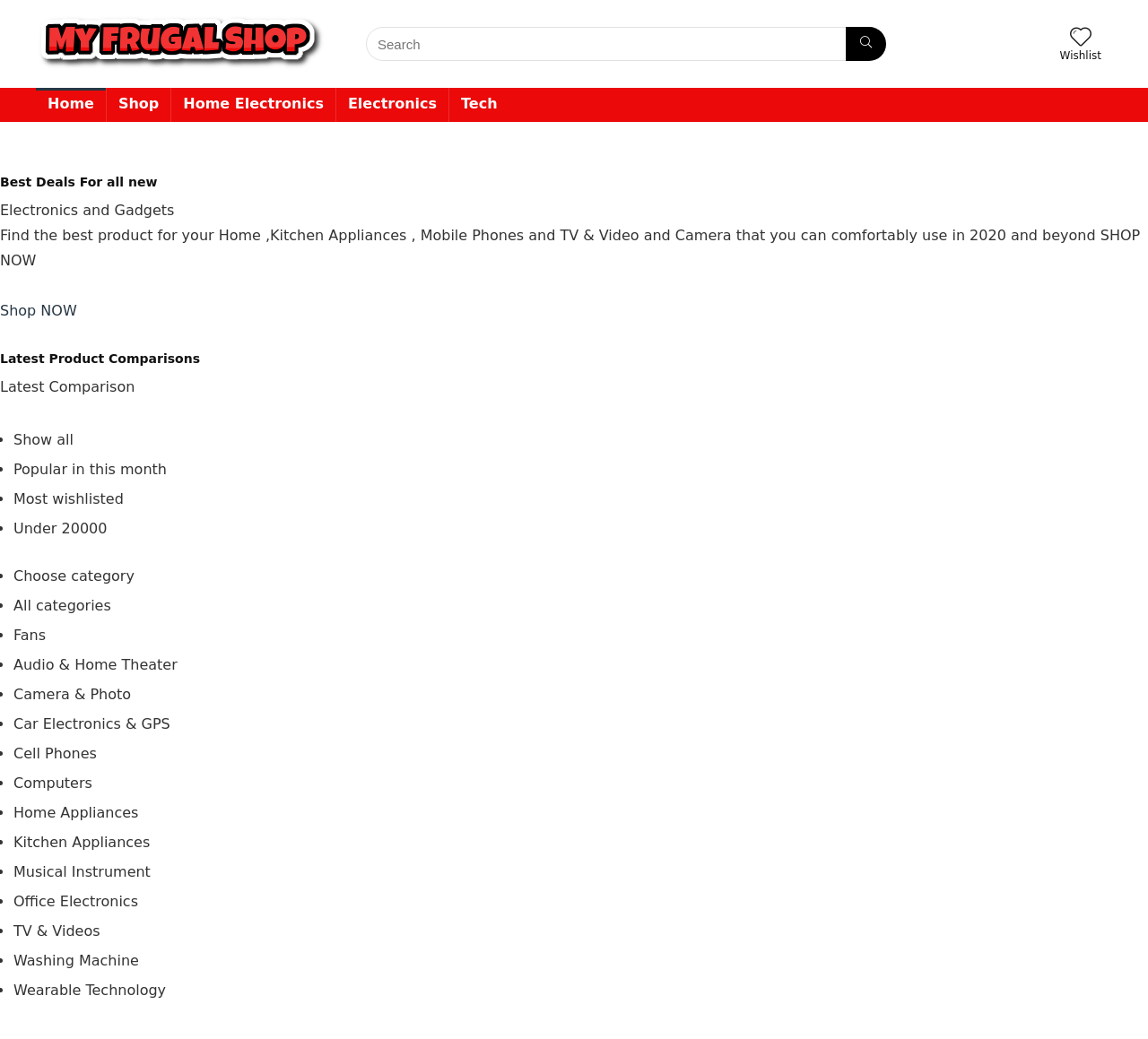Using the provided element description: "Home Electronics", determine the bounding box coordinates of the corresponding UI element in the screenshot.

[0.149, 0.085, 0.292, 0.117]